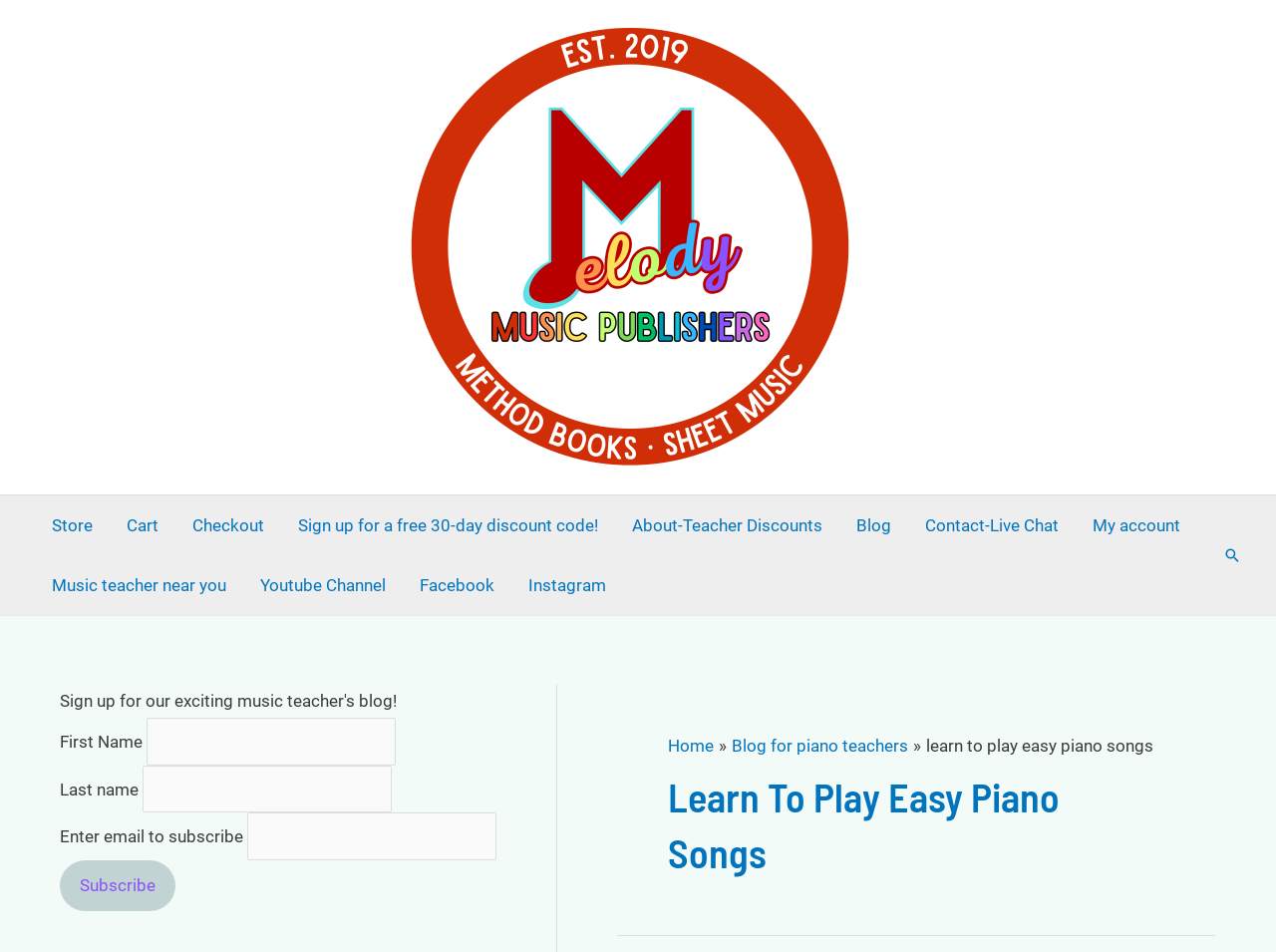Using the provided element description, identify the bounding box coordinates as (top-left x, top-left y, bottom-right x, bottom-right y). Ensure all values are between 0 and 1. Description: Contact-Live Chat

[0.712, 0.52, 0.843, 0.583]